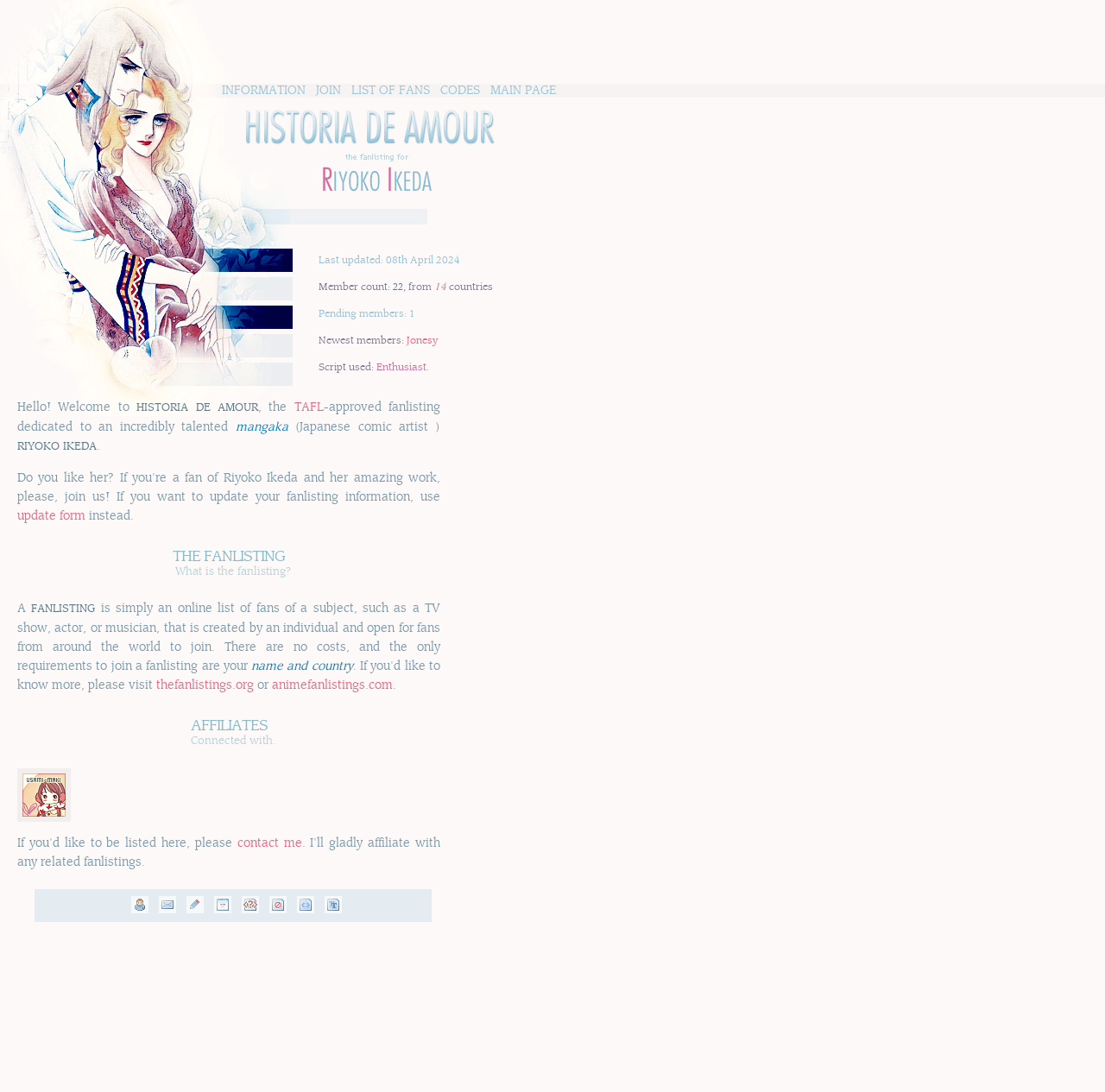What is the name of the script used in this fanlisting?
Give a one-word or short-phrase answer derived from the screenshot.

Enthusiast